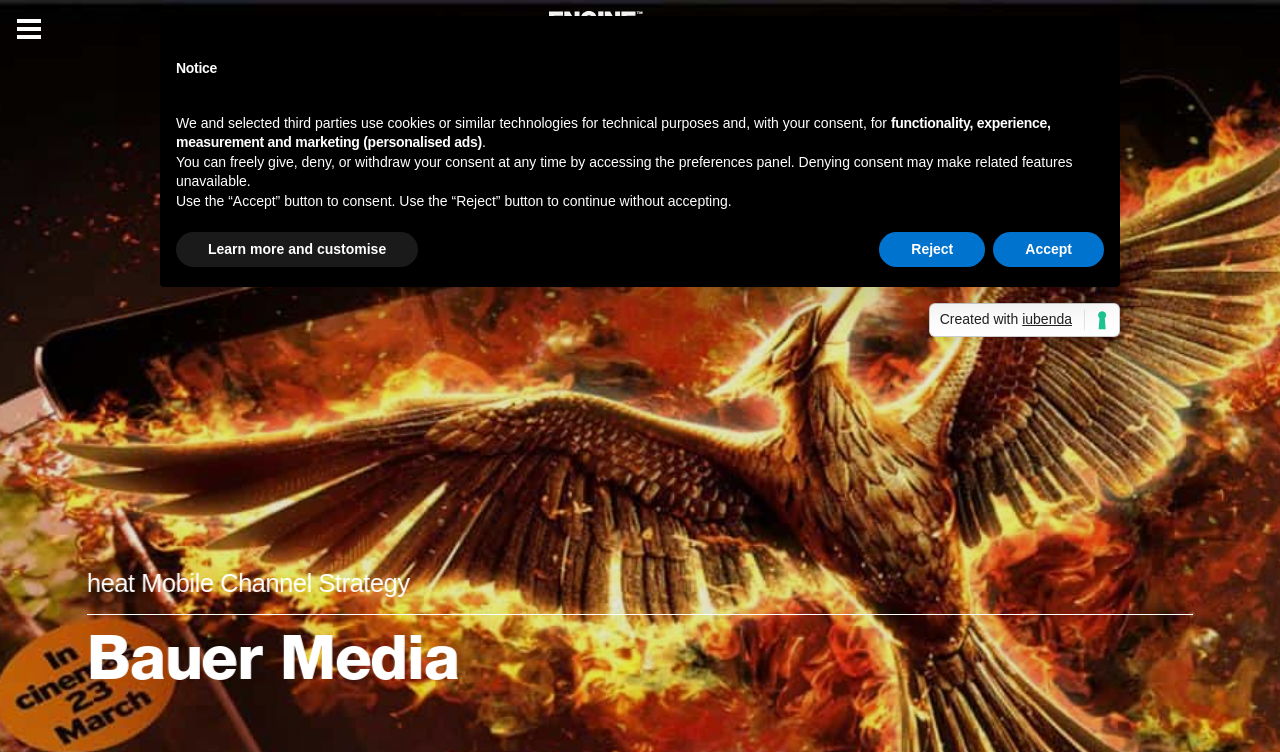Explain the contents of the webpage comprehensively.

The webpage is about Engine Creative's work with Bauer Media on a mobile channel strategy for a celebrity brand. At the top left, there is a small button. Next to it, on the top center, there is a link with an accompanying image. 

Below these elements, there is a large heading that reads "heat Mobile Channel Strategy". Underneath the heading, there are two lines of text, "Bauer" and "Media", positioned side by side.

On the lower half of the page, there is a document section that takes up most of the width. Within this section, there is a heading that says "Notice". Below the heading, there are several paragraphs of text that discuss the use of cookies and similar technologies for technical purposes, functionality, experience, measurement, and marketing. The text also explains how users can give, deny, or withdraw their consent.

Below the text, there are three buttons: "Learn more and customise", "Reject", and "Accept", positioned in a row from left to right. The "Learn more and customise" button is on the left, the "Reject" button is in the middle, and the "Accept" button is on the right. 

At the bottom right, there is a link that says "Created with iubenda".